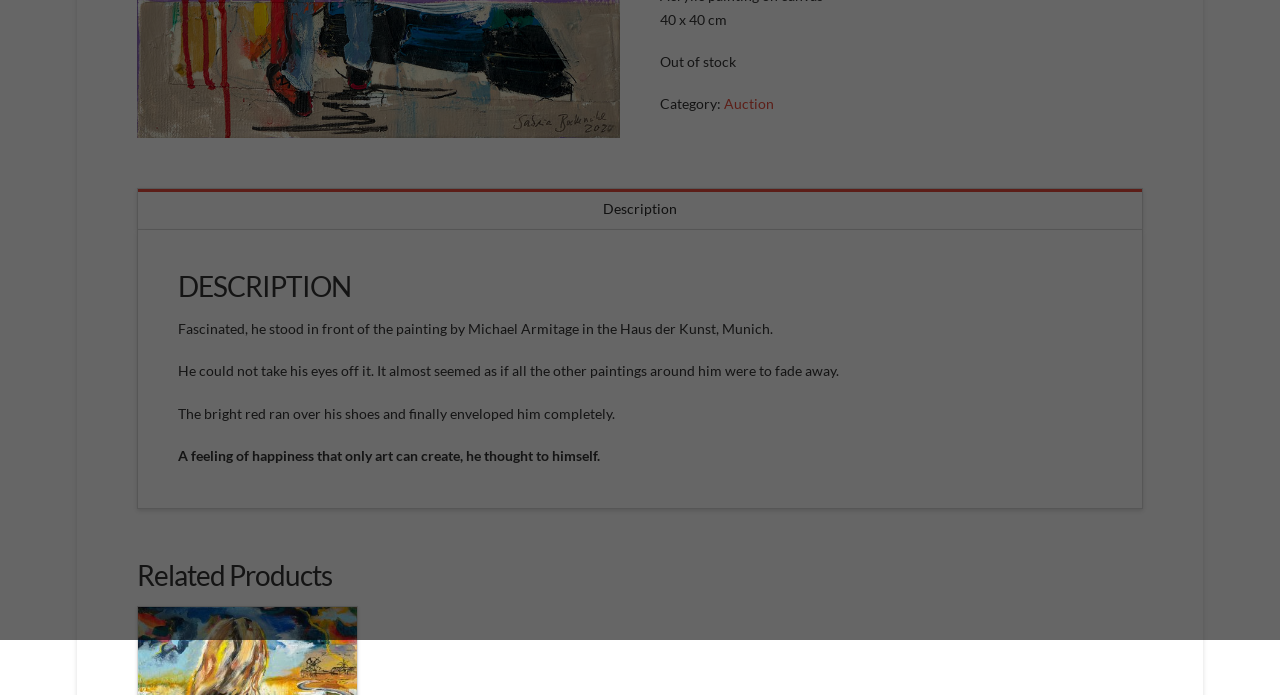Identify the bounding box of the UI element that matches this description: "Speichern".

[0.41, 0.235, 0.491, 0.294]